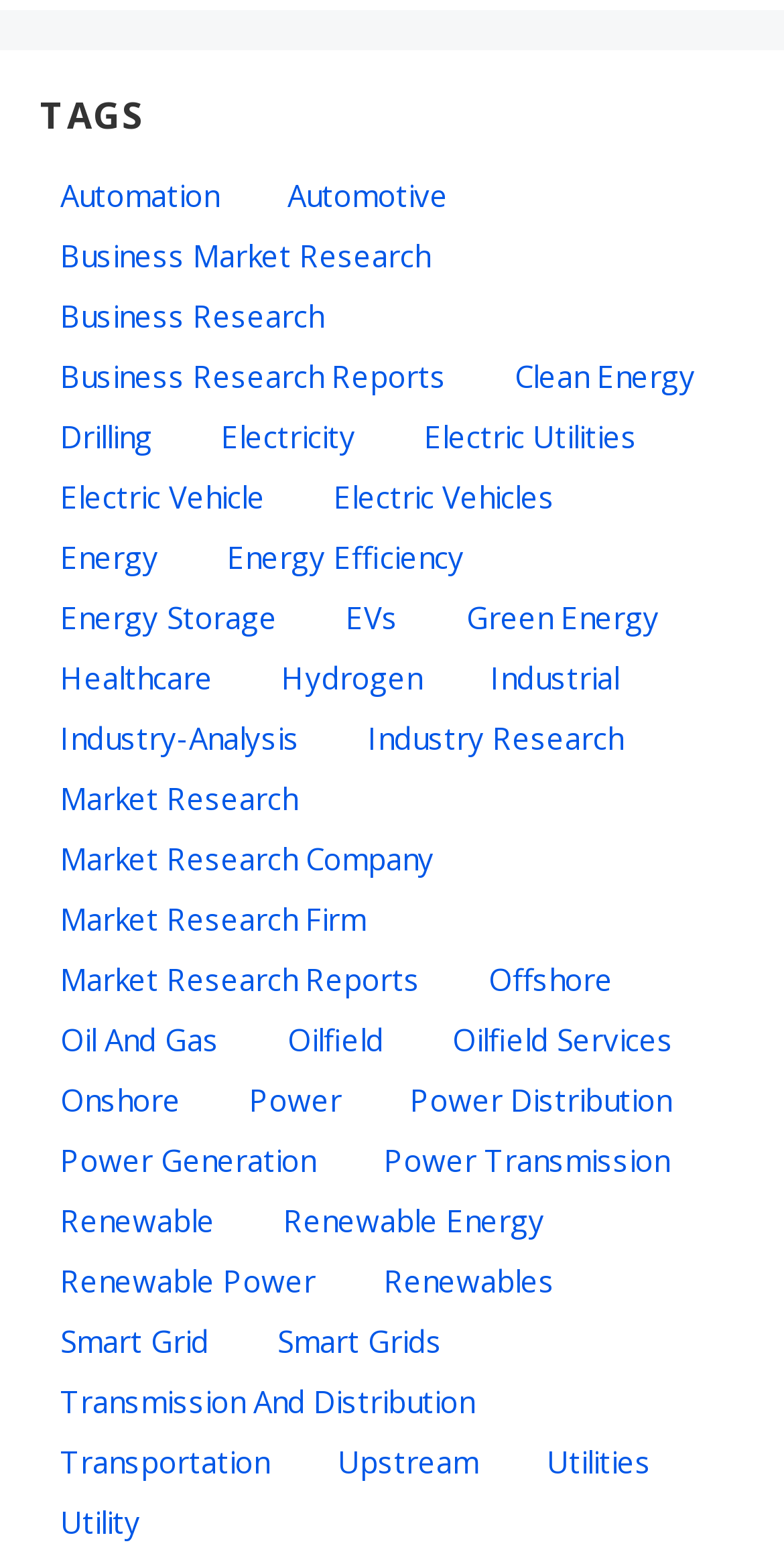Please identify the bounding box coordinates of where to click in order to follow the instruction: "View Business Research Reports".

[0.051, 0.224, 0.595, 0.257]